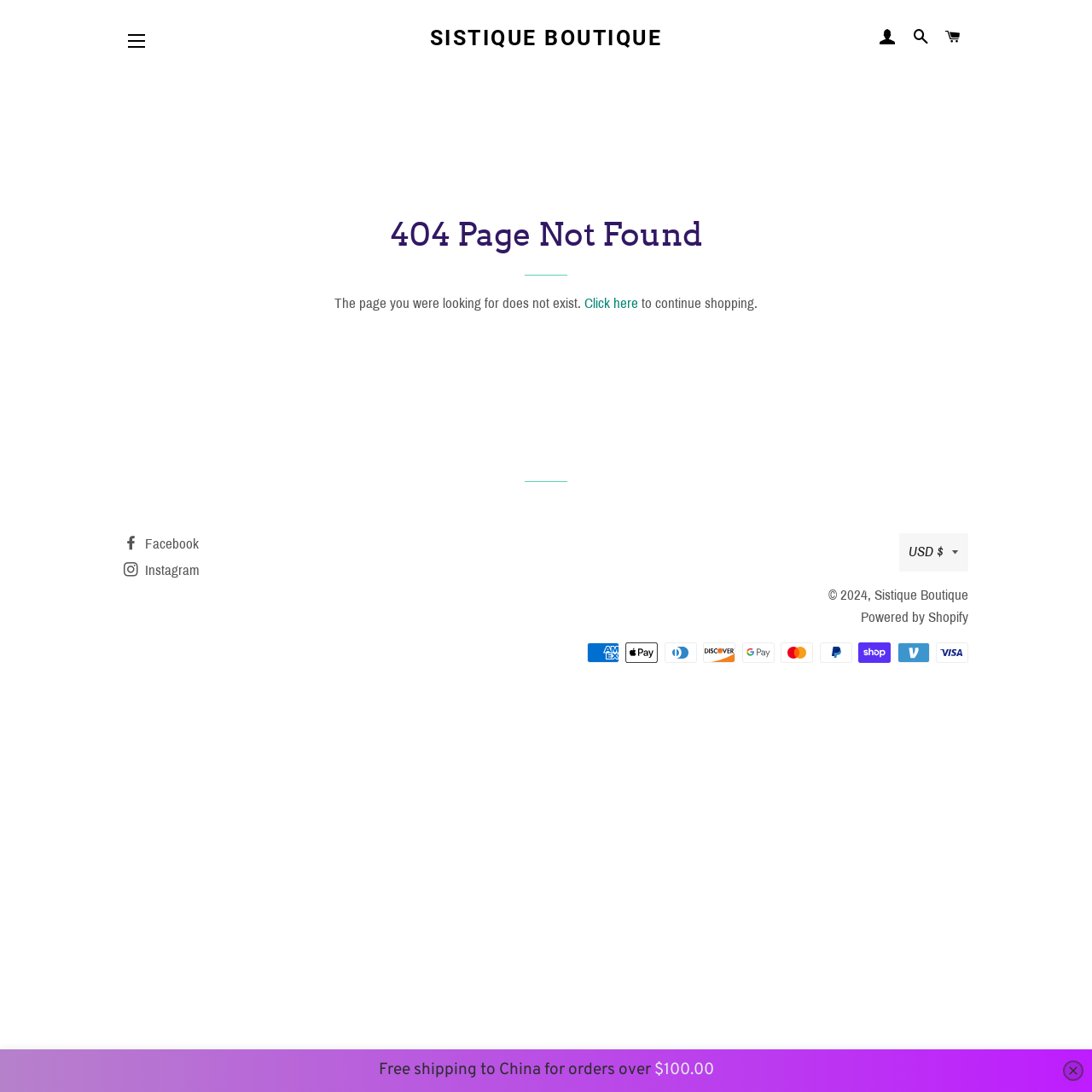What payment methods are accepted?
Respond to the question with a single word or phrase according to the image.

Multiple